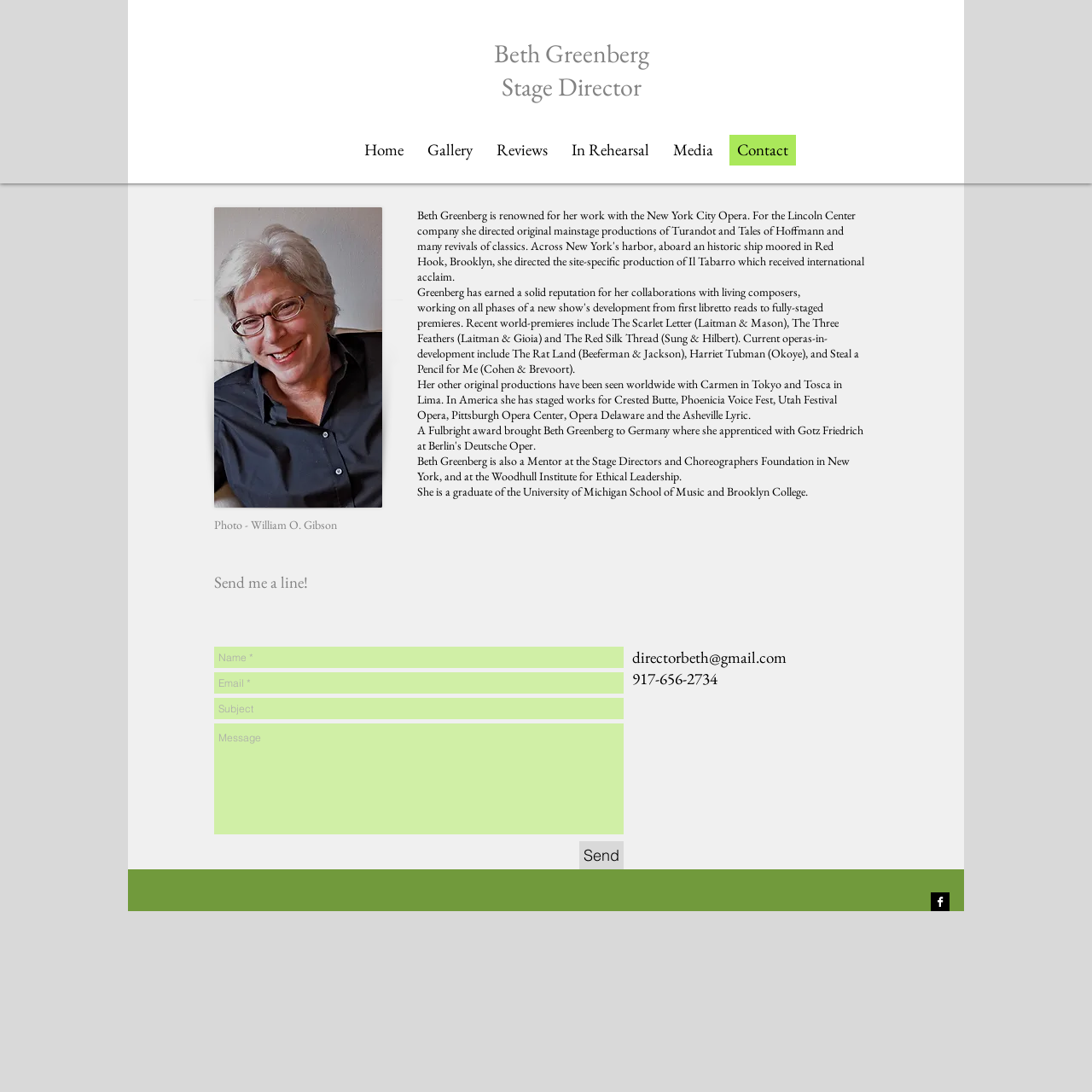Provide a thorough description of this webpage.

This webpage is about Beth Greenberg, a stage director. At the top, there is a heading with her name, followed by a link to her name. Below that, there is a heading that describes her profession as a stage director, with a link to that title as well. 

To the right of these headings, there is a navigation menu with links to different sections of the website, including Home, Gallery, Reviews, In Rehearsal, Media, and Contact. 

Below the navigation menu, there is a main section that contains a brief biography of Beth Greenberg. The text describes her collaborations with living composers and her original productions that have been seen worldwide. It also mentions her work as a mentor and her educational background.

On the left side of the main section, there is a photo of Beth Greenberg, credited to William O. Gibson. Below the photo, there is a heading that says "Send me a line!" followed by a contact form with fields for name, email, subject, and a message. There is a send button at the bottom of the form.

To the right of the contact form, there is a section with Beth Greenberg's email address and phone number. 

At the very bottom of the page, there is a social bar with a link to Facebook, represented by a Facebook B&W icon.